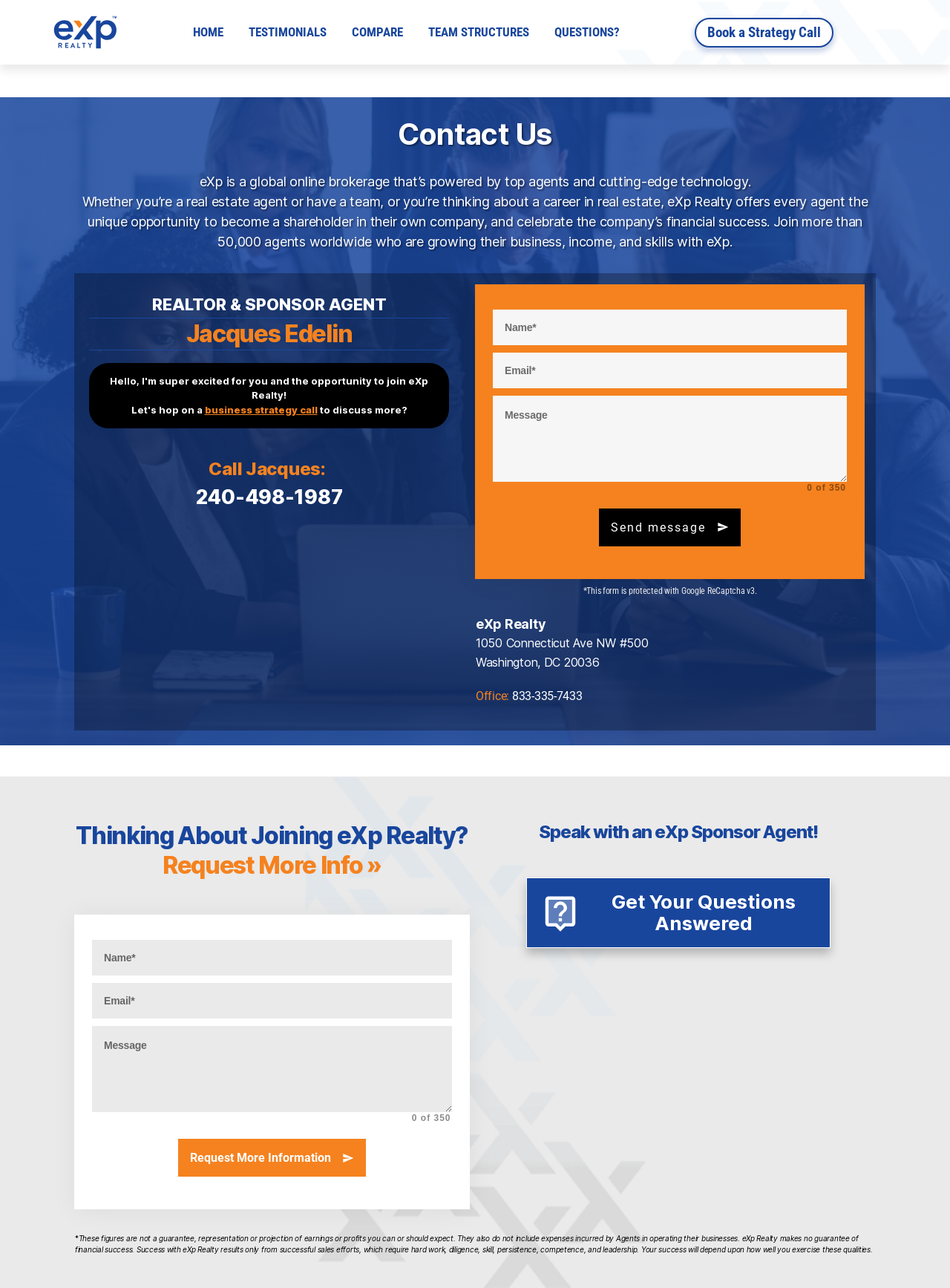Please identify the bounding box coordinates of where to click in order to follow the instruction: "Click the 'Book a Strategy Call' link".

[0.731, 0.014, 0.877, 0.037]